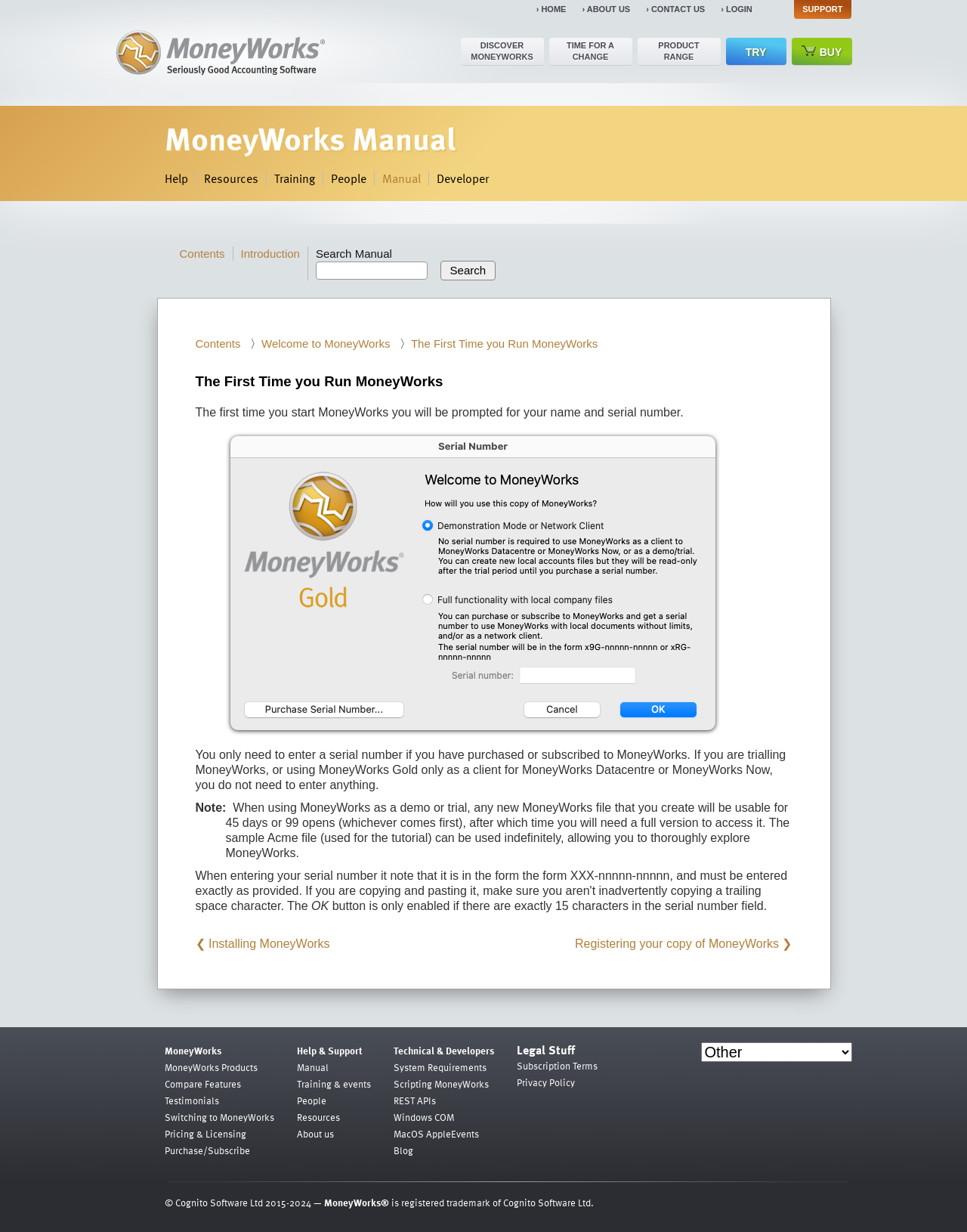Please determine the bounding box coordinates of the element to click on in order to accomplish the following task: "Click on the '› HOME' link". Ensure the coordinates are four float numbers ranging from 0 to 1, i.e., [left, top, right, bottom].

[0.548, 0.0, 0.592, 0.015]